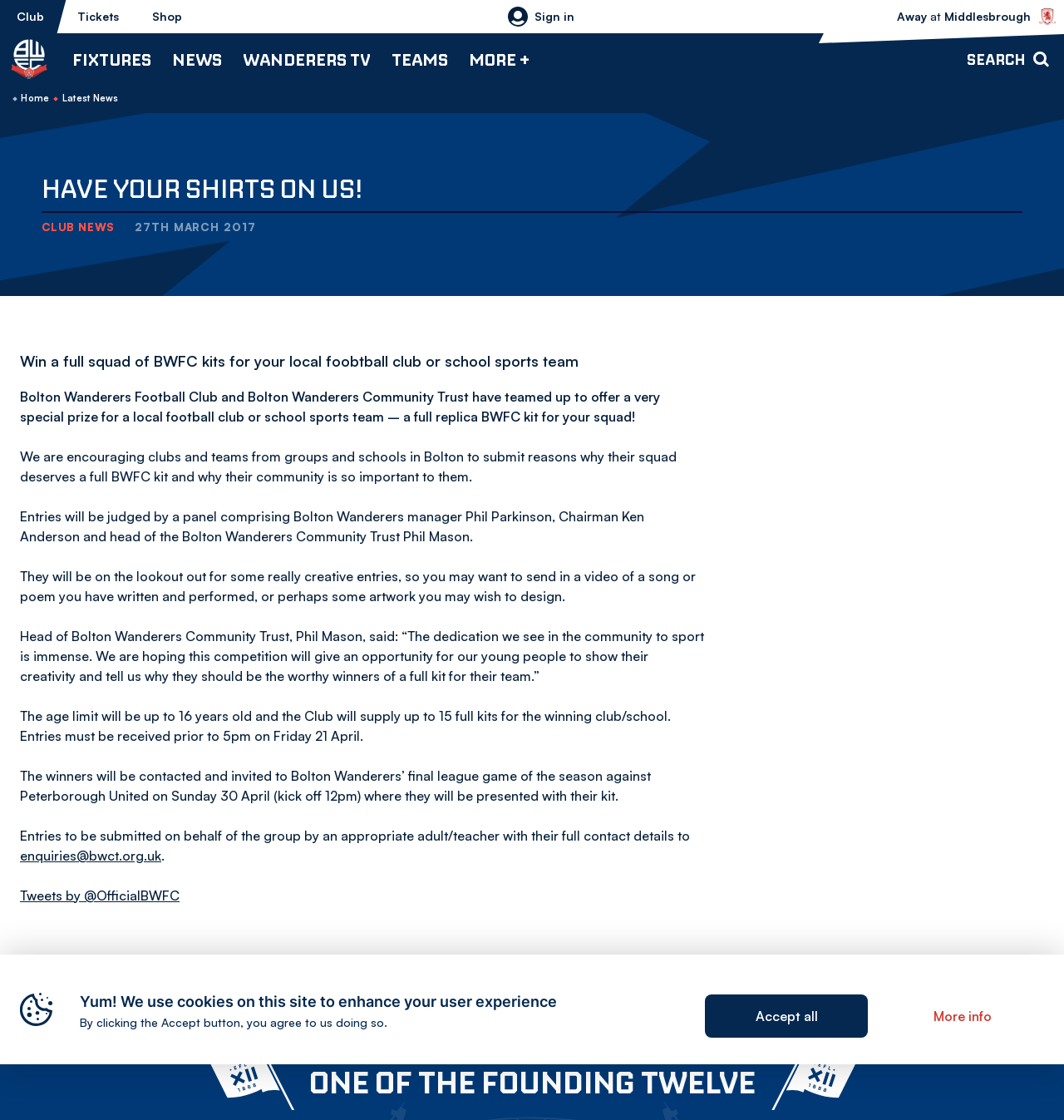Describe every aspect of the webpage comprehensively.

This webpage is about Bolton Wanderers FC, a football club. At the top, there is a navigation bar with several links, including "Club", "Tickets", "Shop", and "Middlesbrough vs Bolton Wanderers", which suggests that the webpage is related to a specific football match. 

Below the navigation bar, there is a prominent section with a heading "Mega Navigation" that contains multiple links categorized into sections such as "FIXTURES", "NEWS", "WANDERERS TV", "TEAMS", and more. Each section has several links to related pages, such as "Fixtures", "League Table", "First Team", "B Team", and "Youth Team" under the "TEAMS" section.

On the top right corner, there is a button to toggle the account menu, which contains a login/register image and a "Sign in" text. Next to it, there is a link to "Middlesbrough vs Bolton Wanderers" with a "Away" label.

The webpage also has a main content section that is not fully described in the accessibility tree, but based on the meta description, it appears to be related to a promotion or contest where users can win a full squad of BWFC kits for their local football club or school sports team.